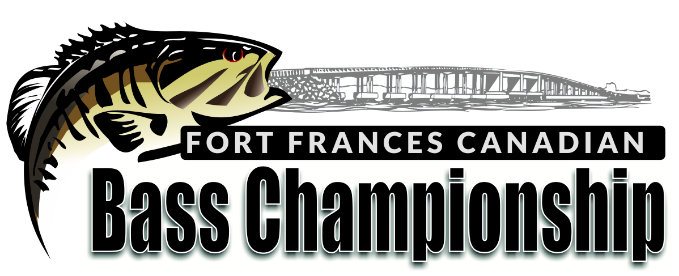Create an elaborate description of the image, covering every aspect.

This image showcases the logo for the "Fort Frances Canadian Bass Championship," a prominent fishing tournament. The design features a stylized bass fish on the left, characterized by bold, dynamic lines and vibrant colors that highlight its physical features. Positioned alongside the fish is the text "FORT FRANCES CANADIAN" in a sleek, modern font, emphasizing the location and prestige of the event. Below, the text "Bass Championship" is rendered in a large, eye-catching font, ensuring clear visibility and instant recognition of the championship's focus. In the background, a faint graphic representation of a bridge adds a contextual element, linking the event to the Fort Frances area and evoking the natural settings where the championship takes place. This logo effectively captures the spirit of the tournament, celebrating both the sport of fishing and the community surrounding it.